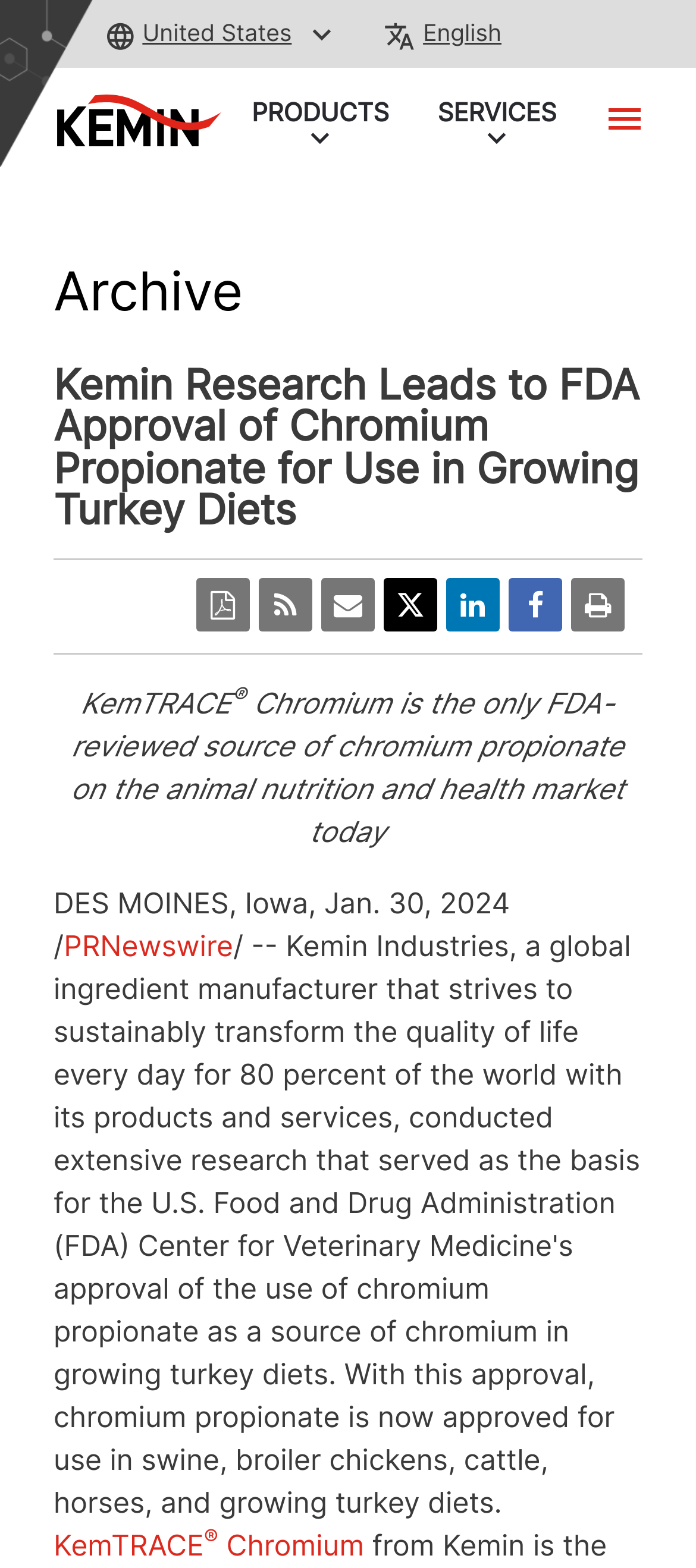What is the company name?
Could you answer the question with a detailed and thorough explanation?

The company name can be found in the logo at the top left corner of the webpage, which is an image with the text 'kemin Logo'.